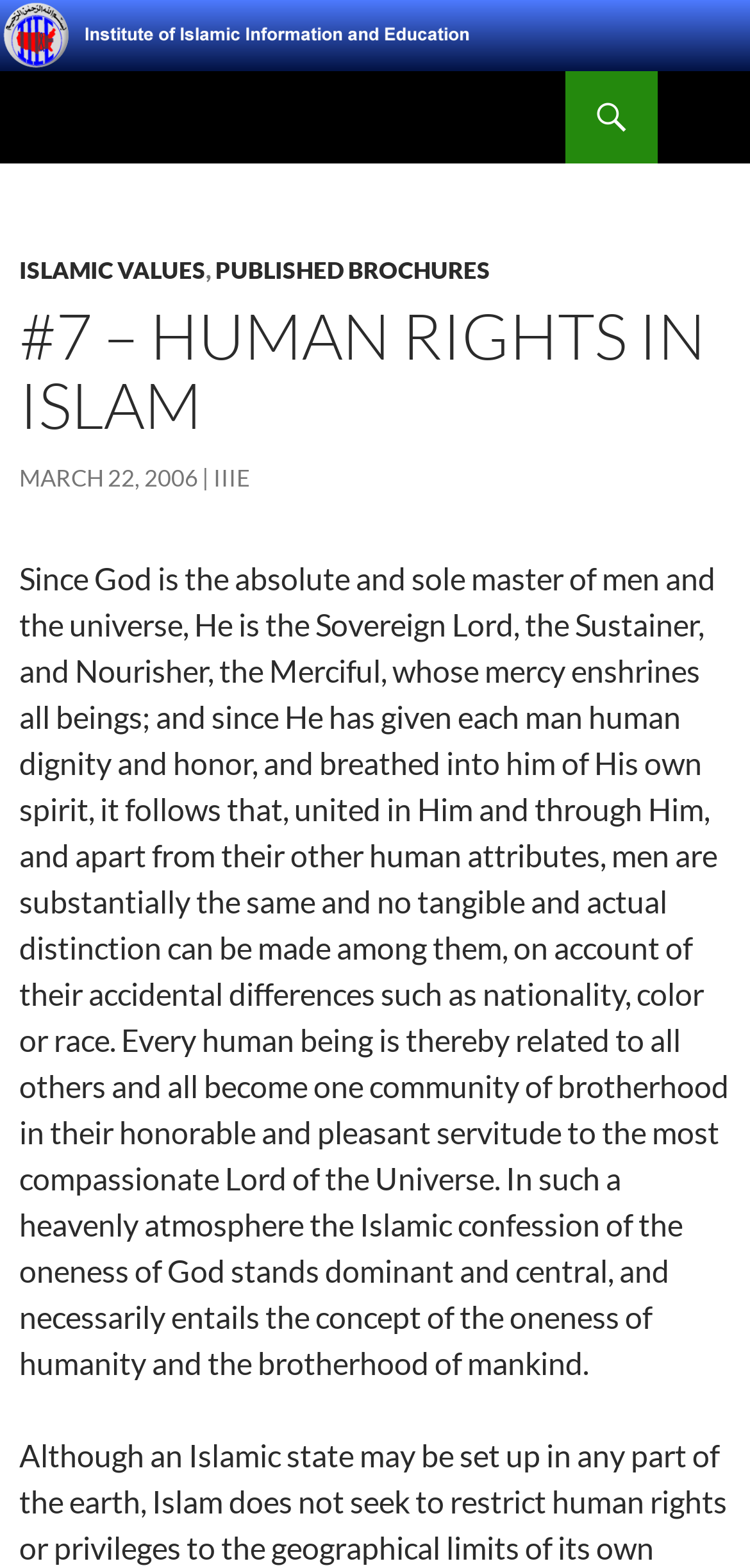Answer succinctly with a single word or phrase:
What is the concept that entails the oneness of humanity?

Islamic confession of the oneness of God